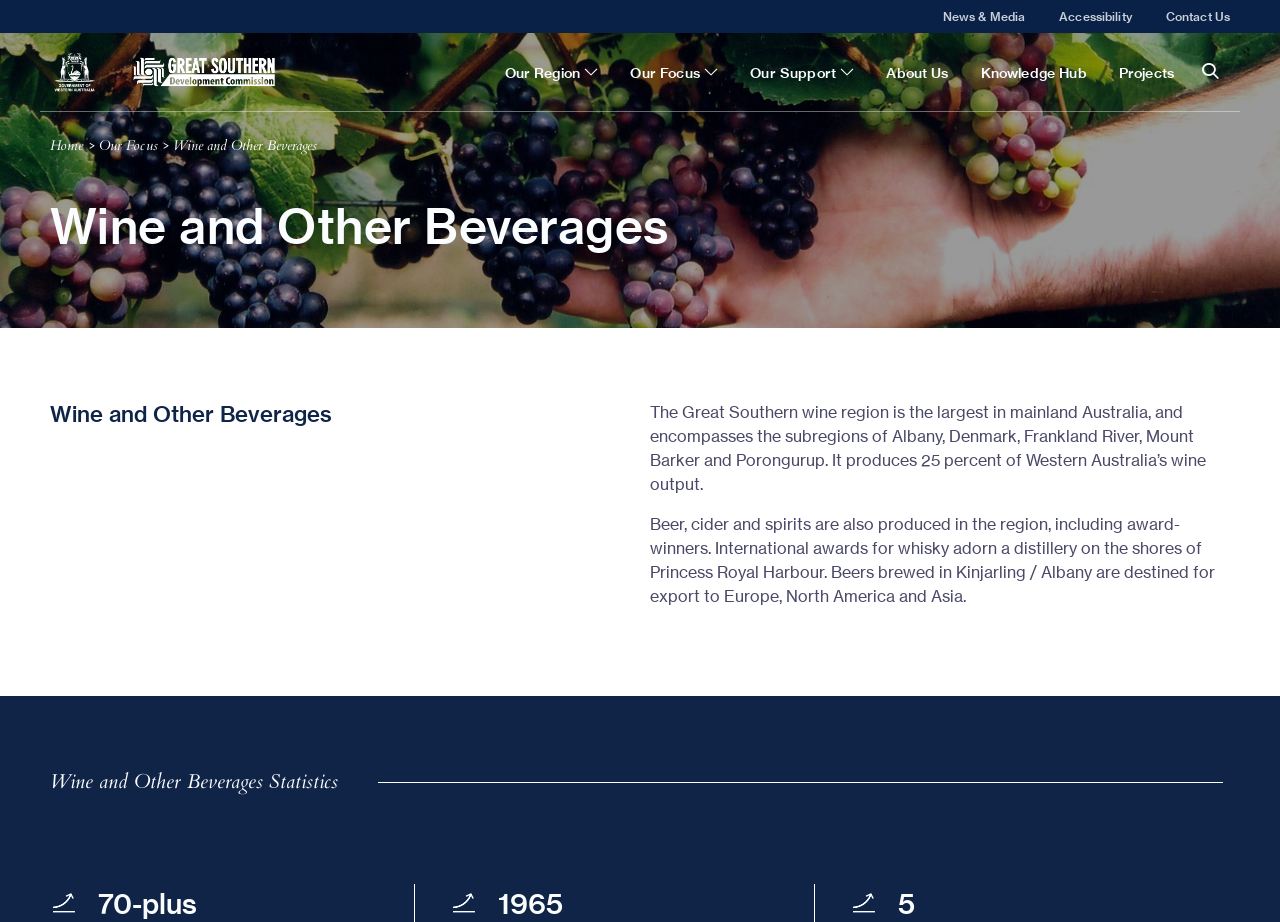What is produced in the region besides wine?
Provide a well-explained and detailed answer to the question.

According to the webpage, besides wine, the region also produces beer, cider, and spirits, including award-winning whisky.